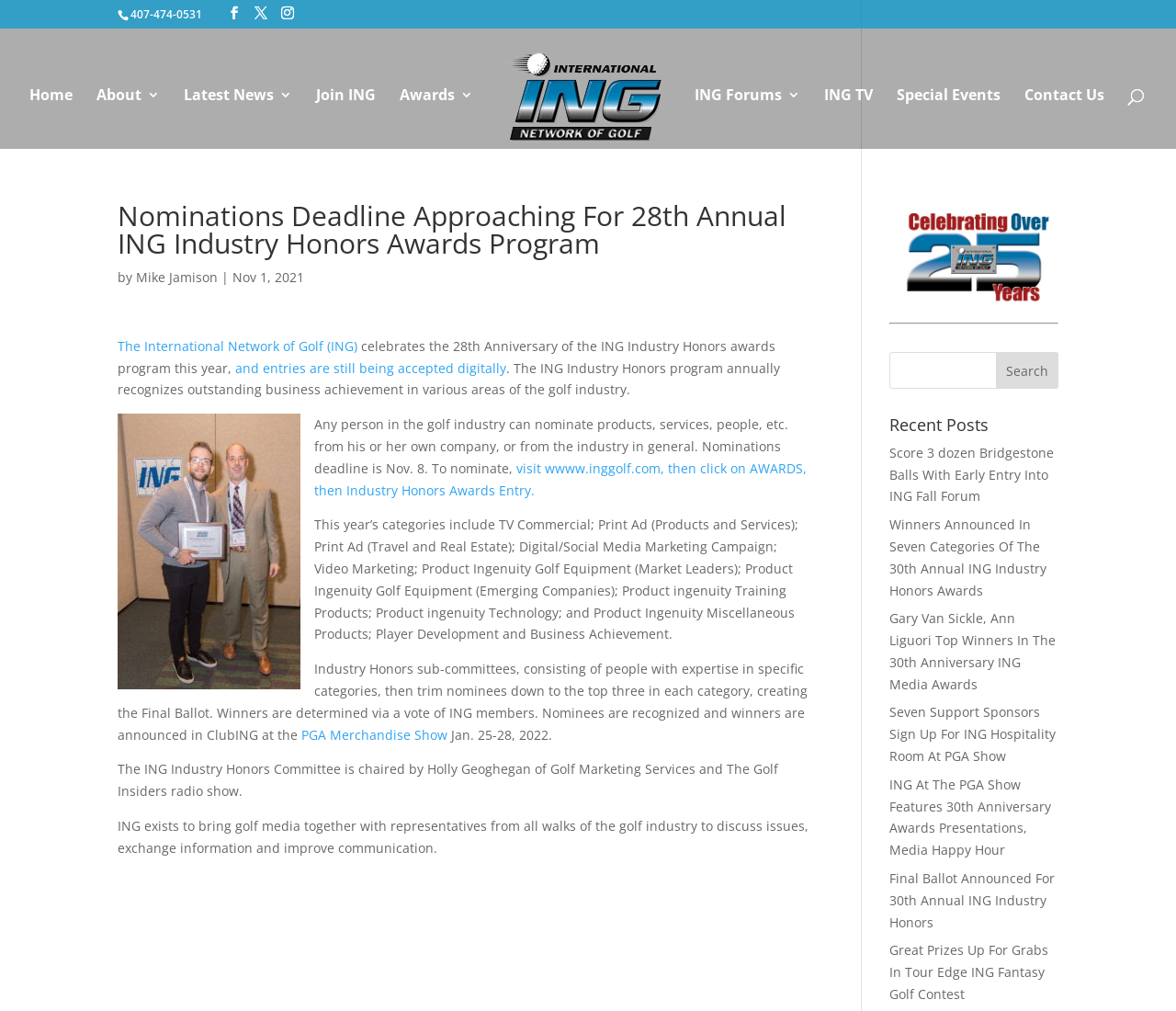What is the purpose of the ING Industry Honors awards program?
Answer the question with as much detail as possible.

I read the article on the page and found that the ING Industry Honors awards program annually recognizes outstanding business achievement in various areas of the golf industry.